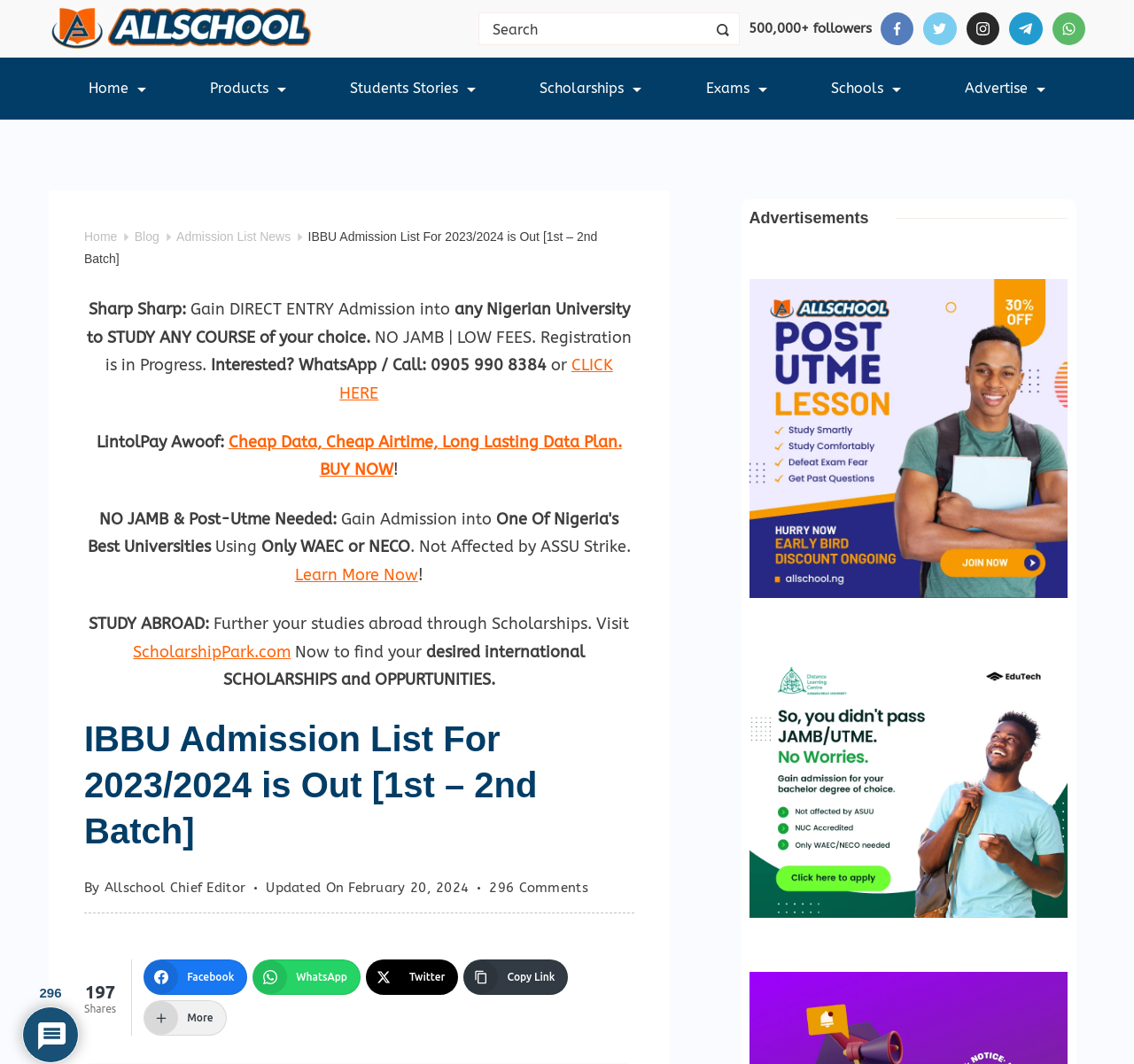How many followers does the website have?
Please respond to the question with as much detail as possible.

I found the answer by looking at the text '500,000+ followers' which is displayed prominently on the webpage, indicating the number of followers the website has.